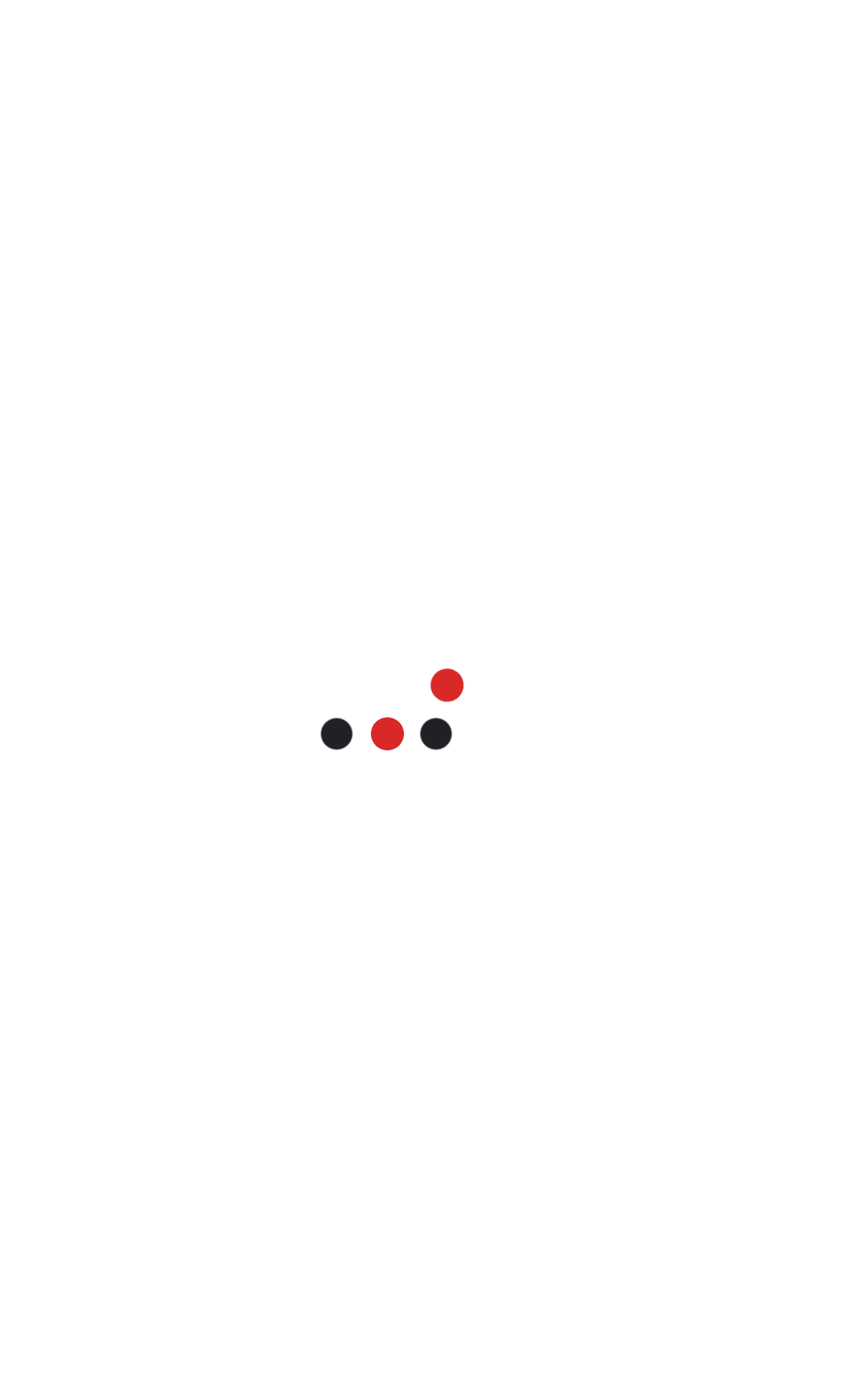When was the article published?
Provide a one-word or short-phrase answer based on the image.

January 22, 2019